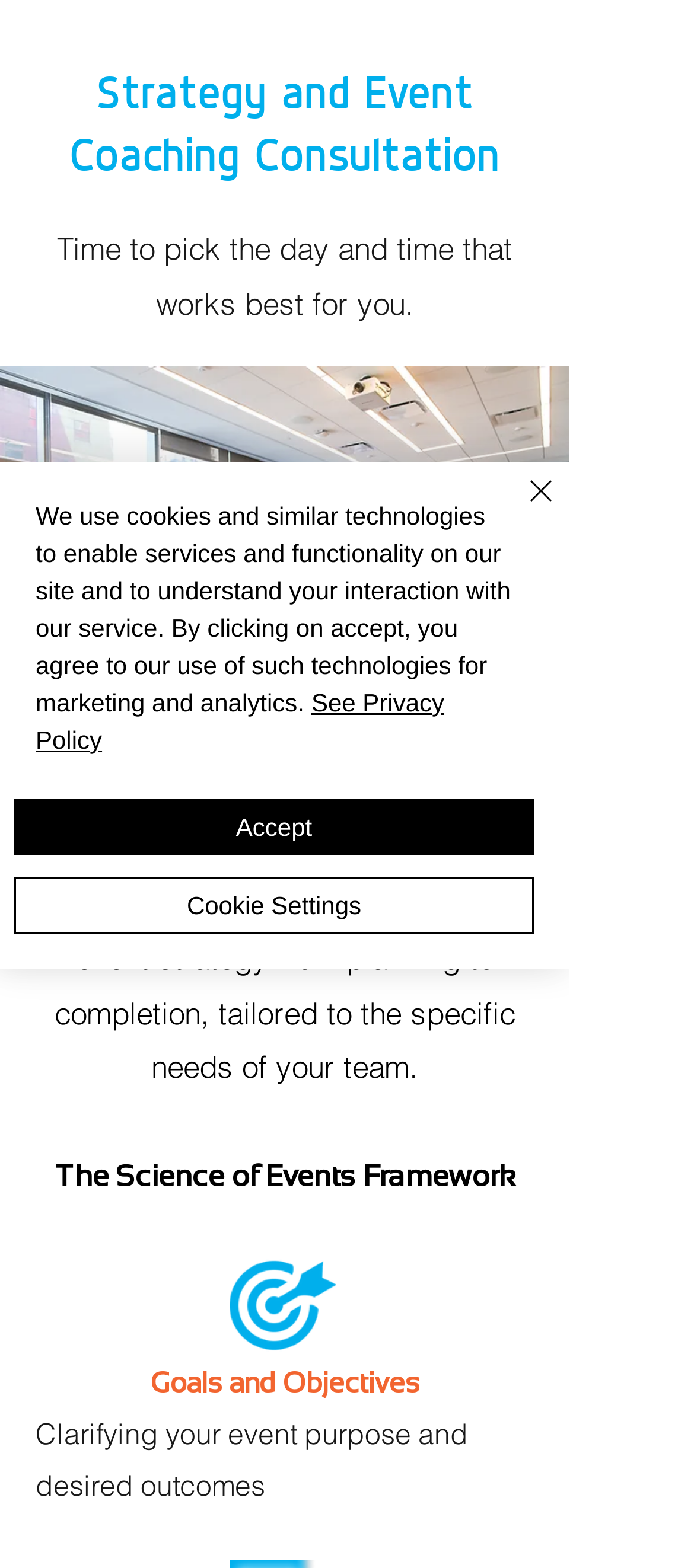Determine the primary headline of the webpage.

Strategy and Event Coaching Consultation